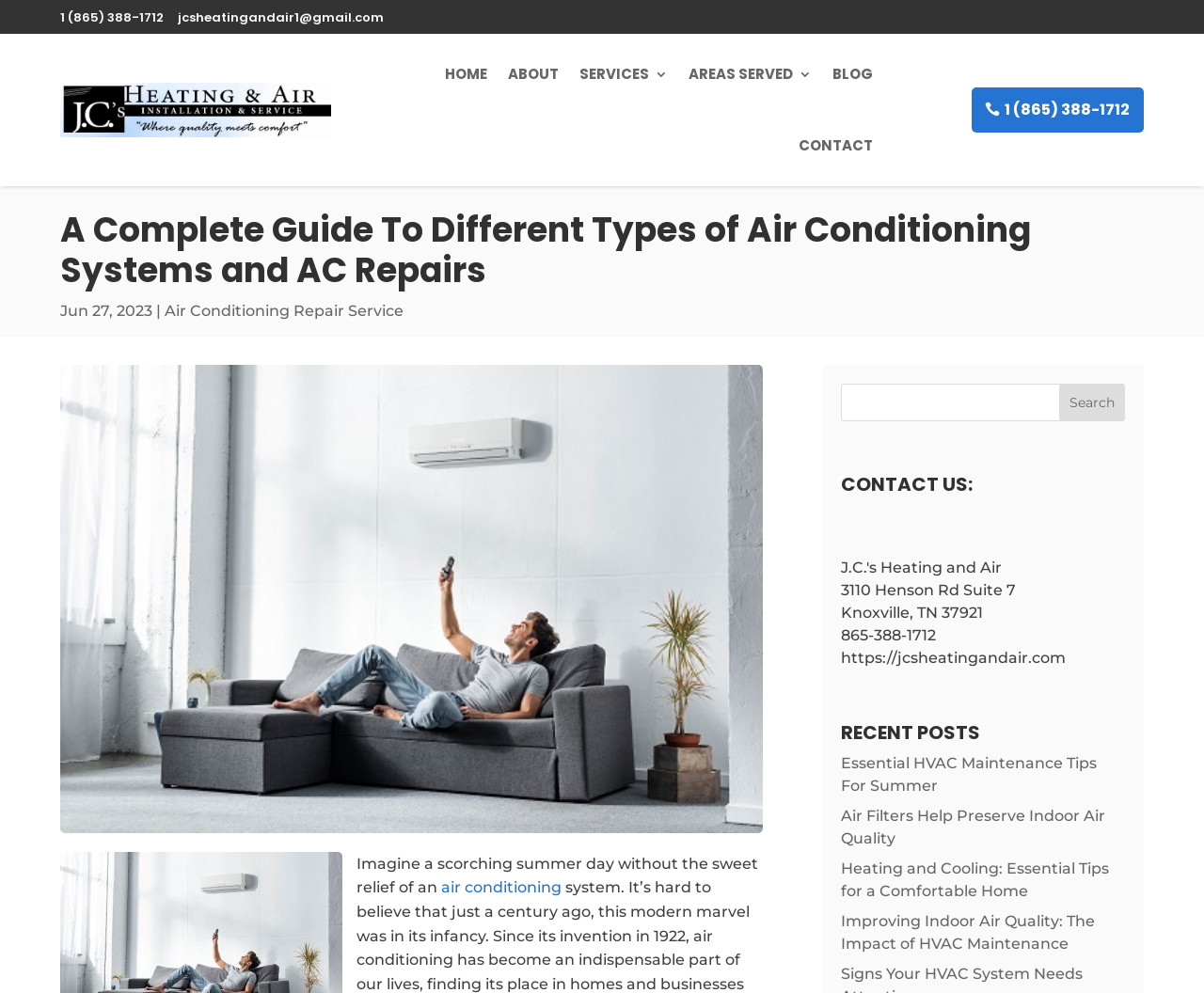How many recent posts are listed on the webpage?
Please answer the question as detailed as possible.

I counted the recent posts listed at the bottom of the webpage, which are 'Essential HVAC Maintenance Tips For Summer', 'Air Filters Help Preserve Indoor Air Quality', 'Heating and Cooling: Essential Tips for a Comfortable Home', and 'Improving Indoor Air Quality: The Impact of HVAC Maintenance'. There are 4 recent posts in total.